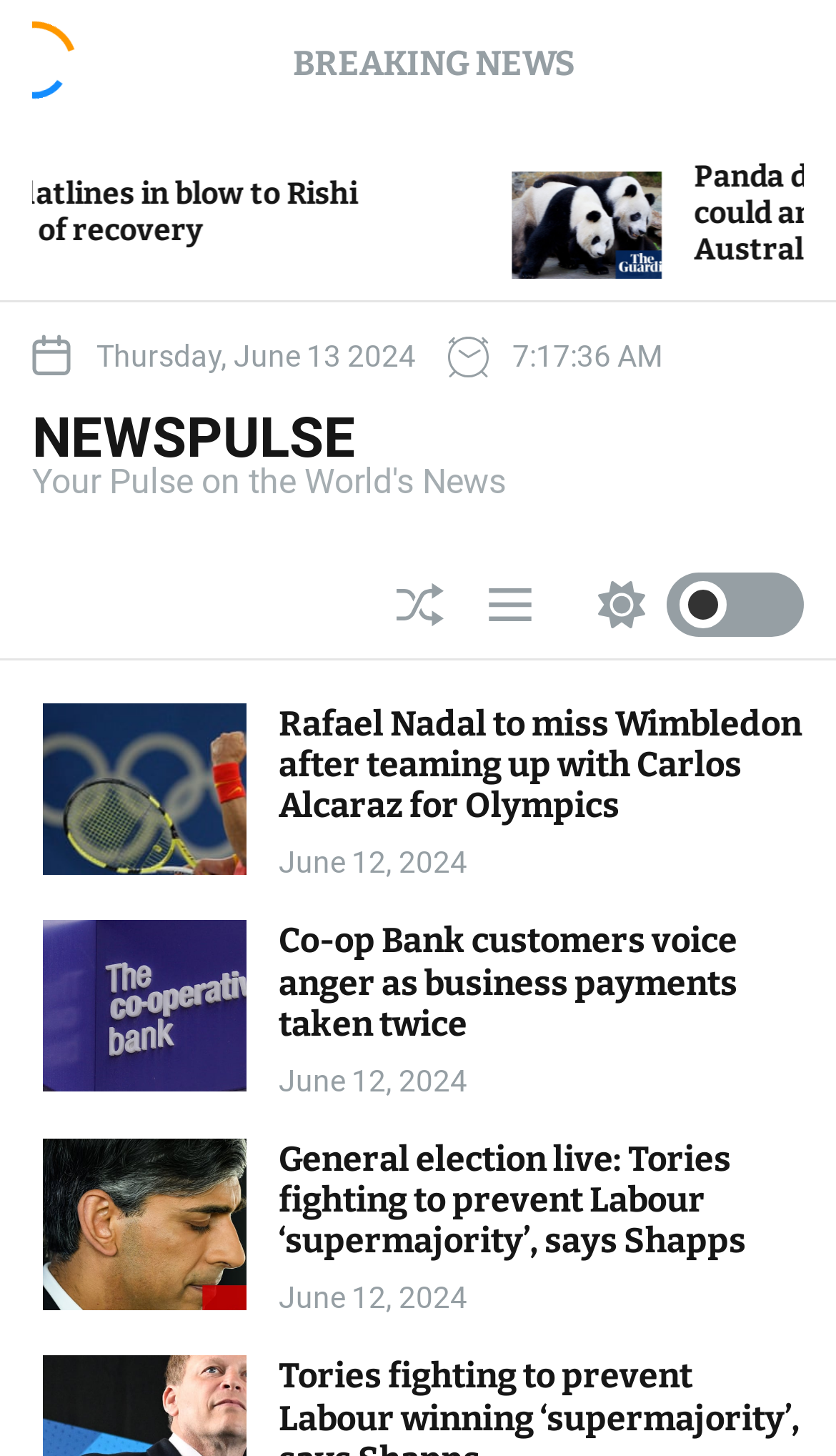Locate the bounding box coordinates of the clickable part needed for the task: "Switch to light mode".

[0.69, 0.378, 0.962, 0.452]